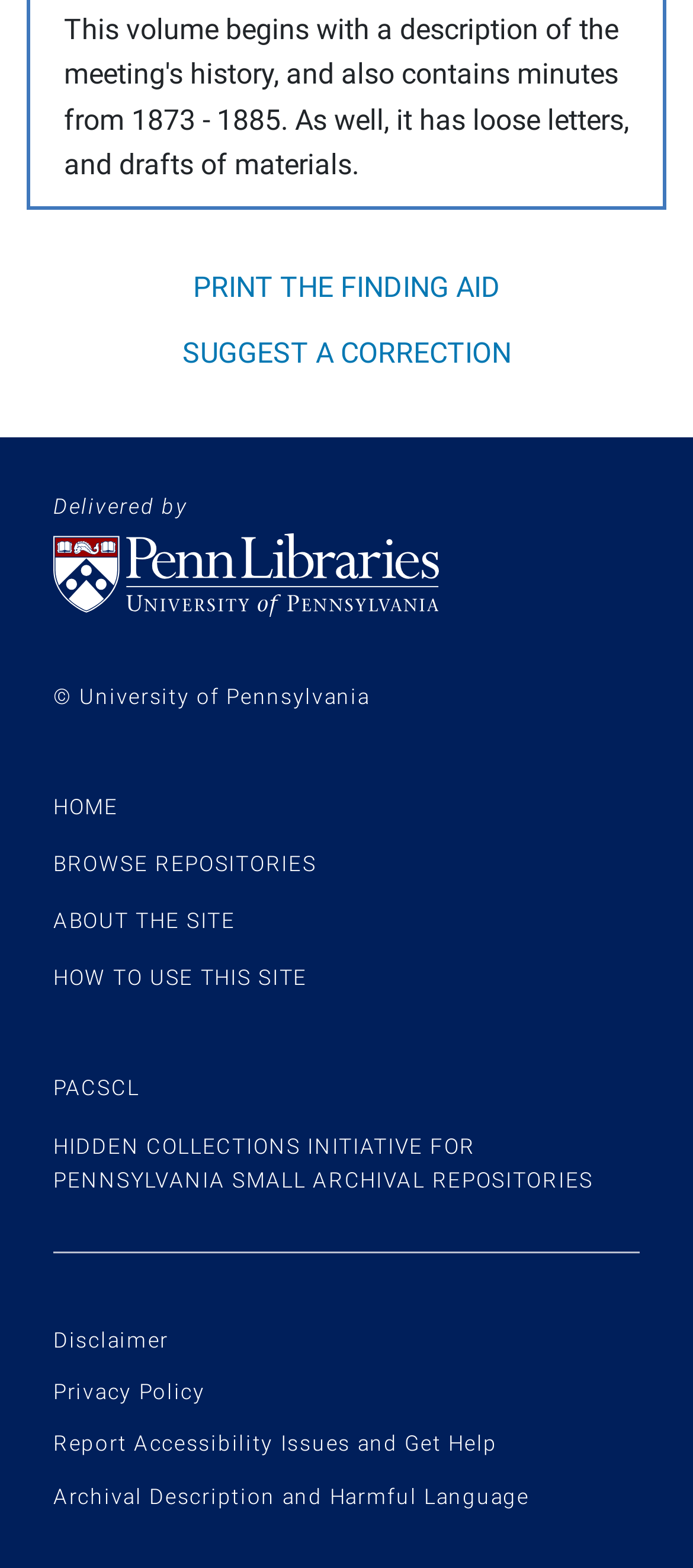Using the information in the image, could you please answer the following question in detail:
What is the purpose of the 'PRINT THE FINDING AID' button?

The 'PRINT THE FINDING AID' button is likely used to print the current finding aid, which is a document that describes the contents of an archival collection. This button is prominently displayed at the top of the page, suggesting that printing the finding aid is a key function of this webpage.